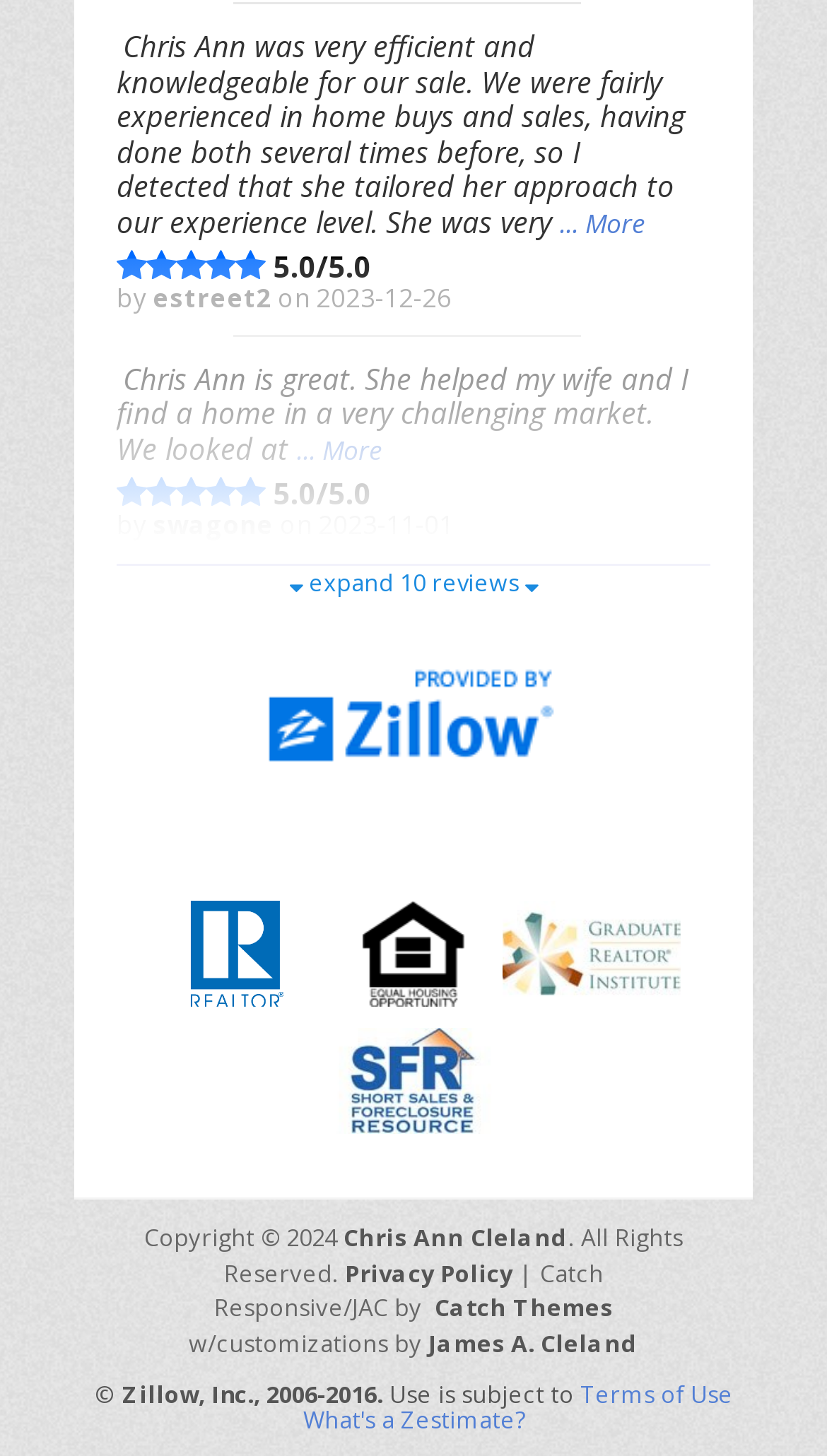Please specify the bounding box coordinates of the clickable region to carry out the following instruction: "Check the Privacy Policy". The coordinates should be four float numbers between 0 and 1, in the format [left, top, right, bottom].

[0.417, 0.863, 0.619, 0.885]